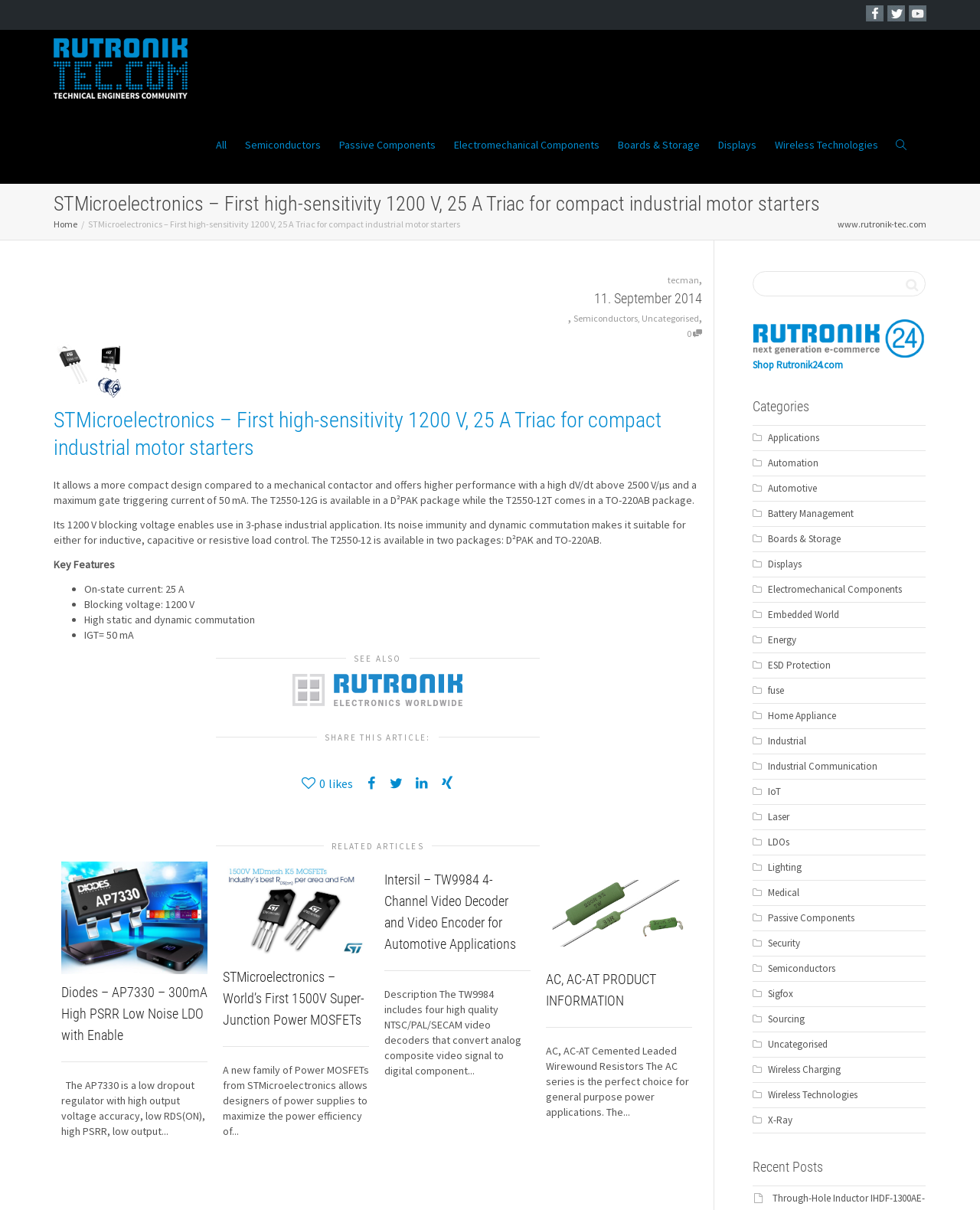Identify the bounding box for the described UI element: "AC, AC-AT PRODUCT INFORMATION".

[0.557, 0.803, 0.67, 0.834]